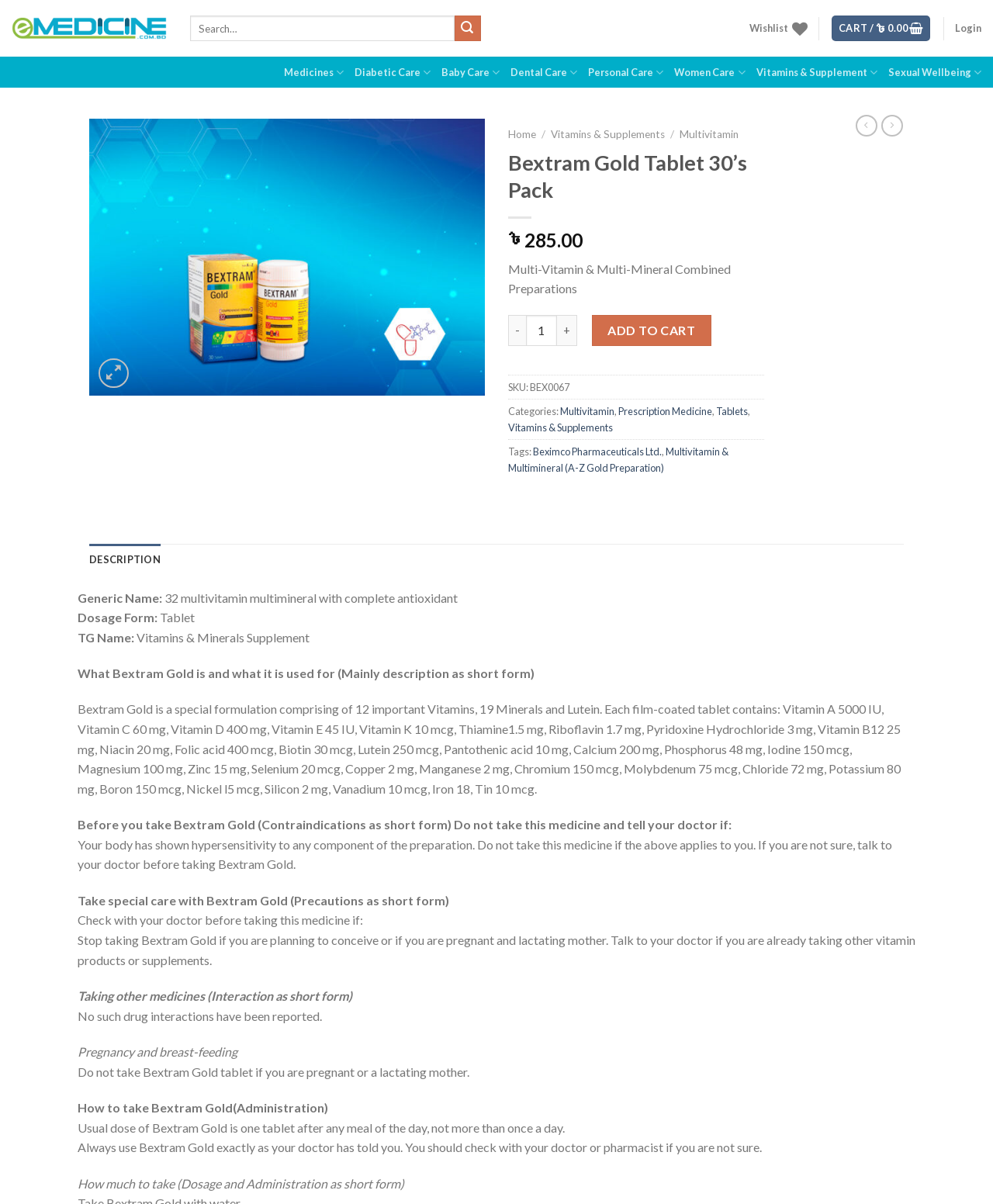Answer the following query concisely with a single word or phrase:
What is the manufacturer of Bextram Gold?

Beximco Pharmaceuticals Ltd.